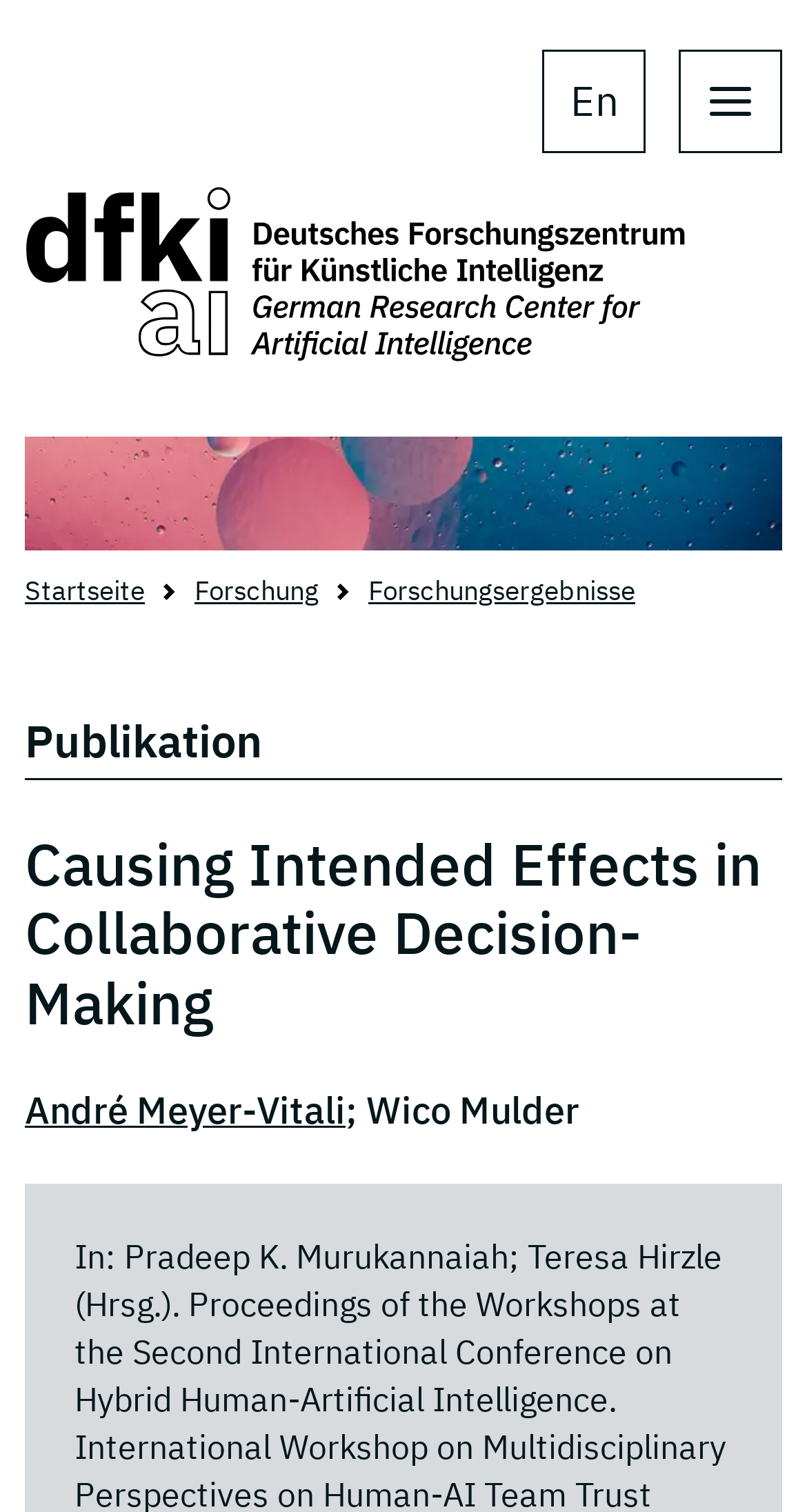Who are the authors of the publication?
Offer a detailed and exhaustive answer to the question.

I found the answer by looking at the link element with the text 'André Meyer-Vitali' and the static text element with the text '; Wico Mulder' which are located below the publication title.